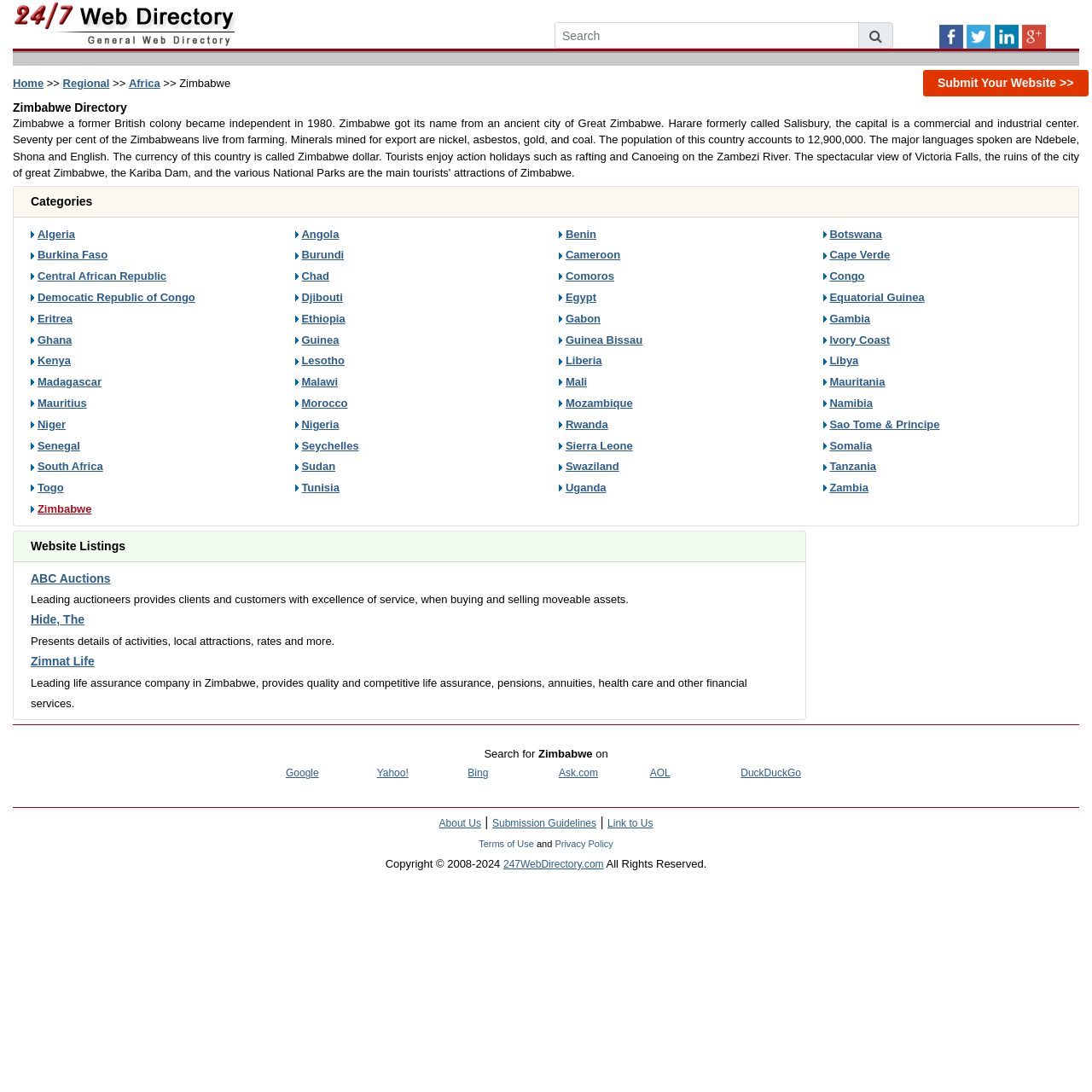Bounding box coordinates are specified in the format (top-left x, top-left y, bottom-right x, bottom-right y). All values are floating point numbers bounded between 0 and 1. Please provide the bounding box coordinate of the region this sentence describes: Democatic Republic of Congo

[0.034, 0.266, 0.179, 0.278]